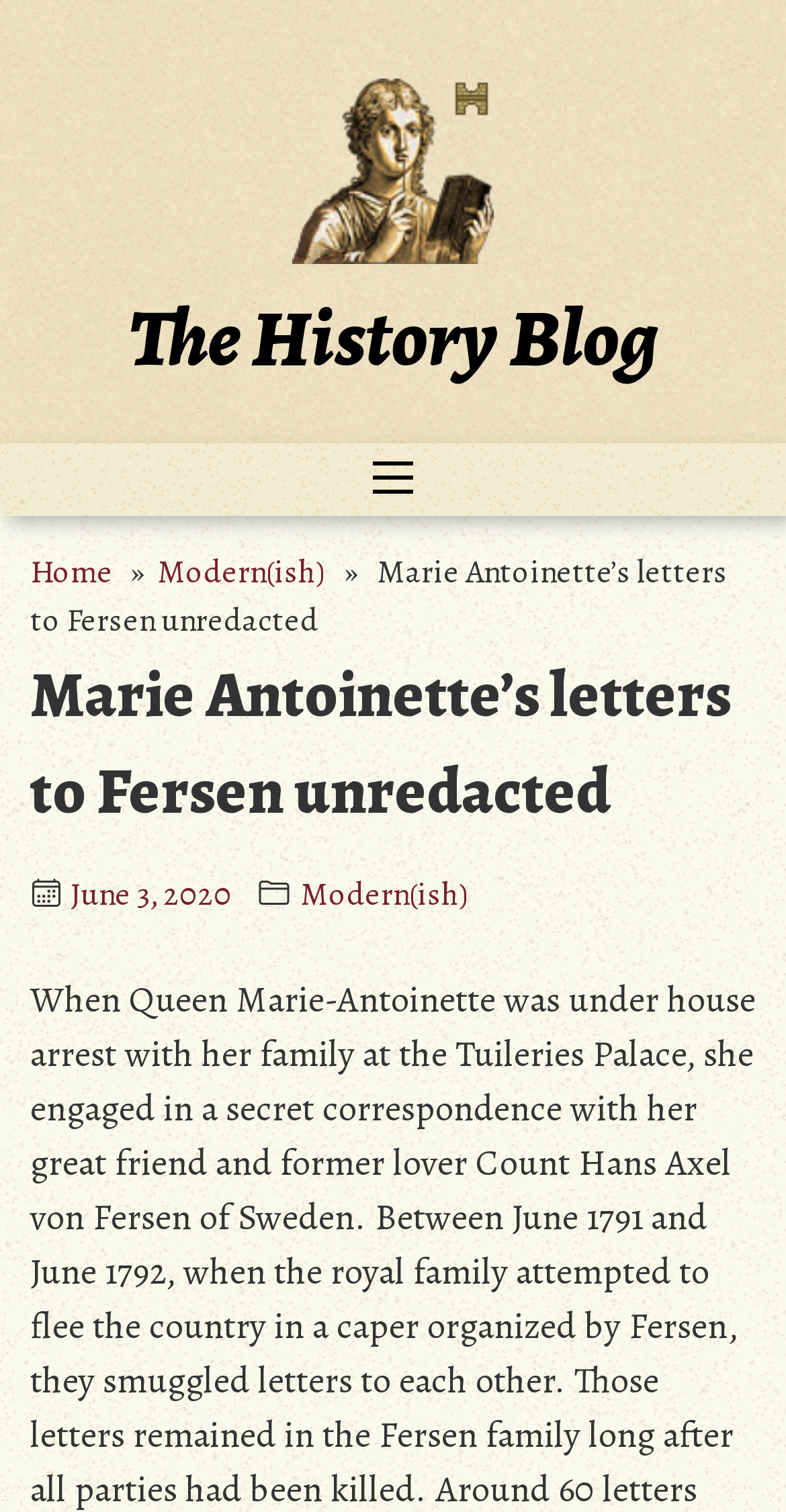What is the date of the article?
Look at the image and construct a detailed response to the question.

The date of the article can be found in the header section of the webpage, where it is written as a link next to a calendar icon.